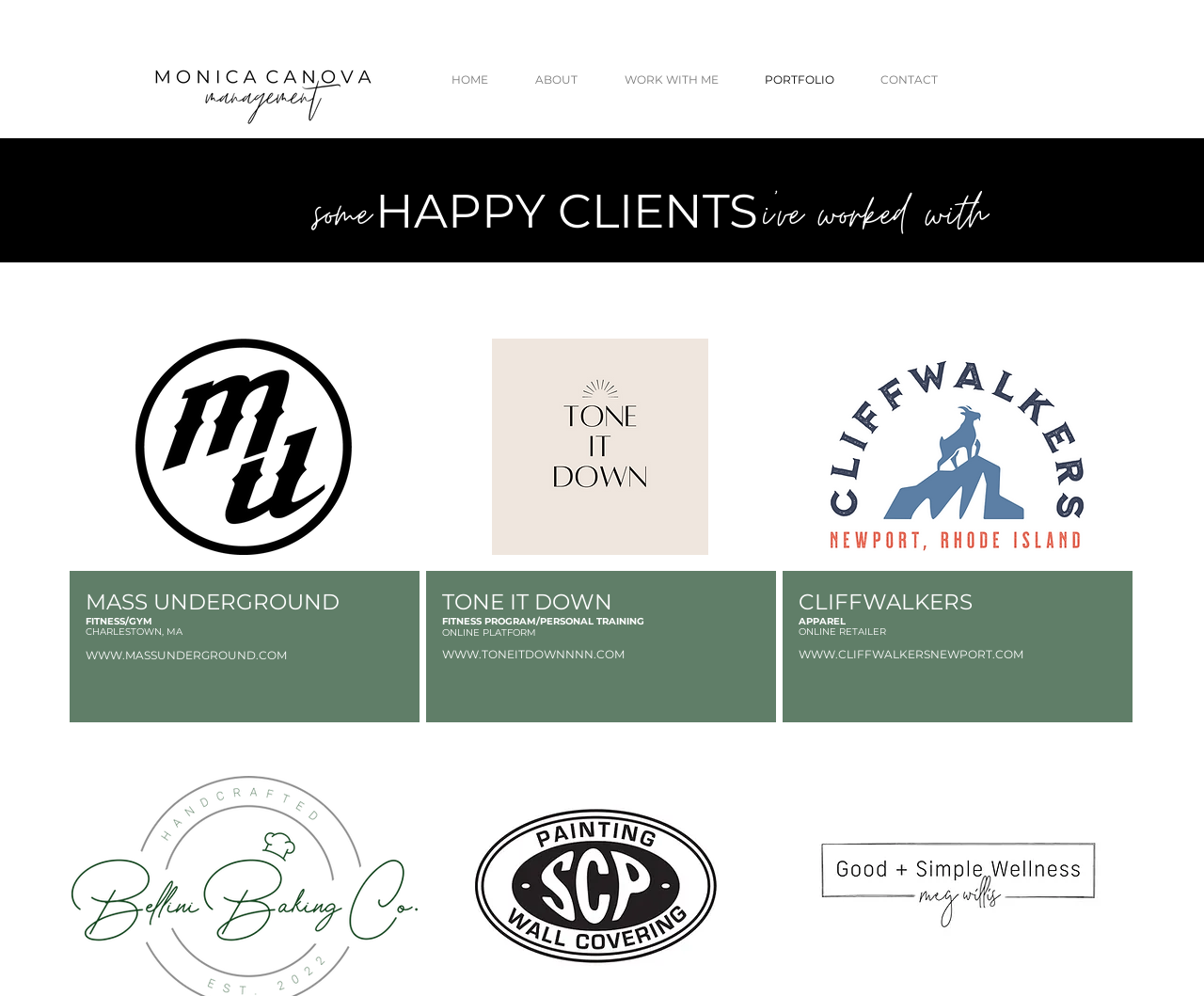Please identify the bounding box coordinates of the clickable region that I should interact with to perform the following instruction: "Search for something". The coordinates should be expressed as four float numbers between 0 and 1, i.e., [left, top, right, bottom].

None